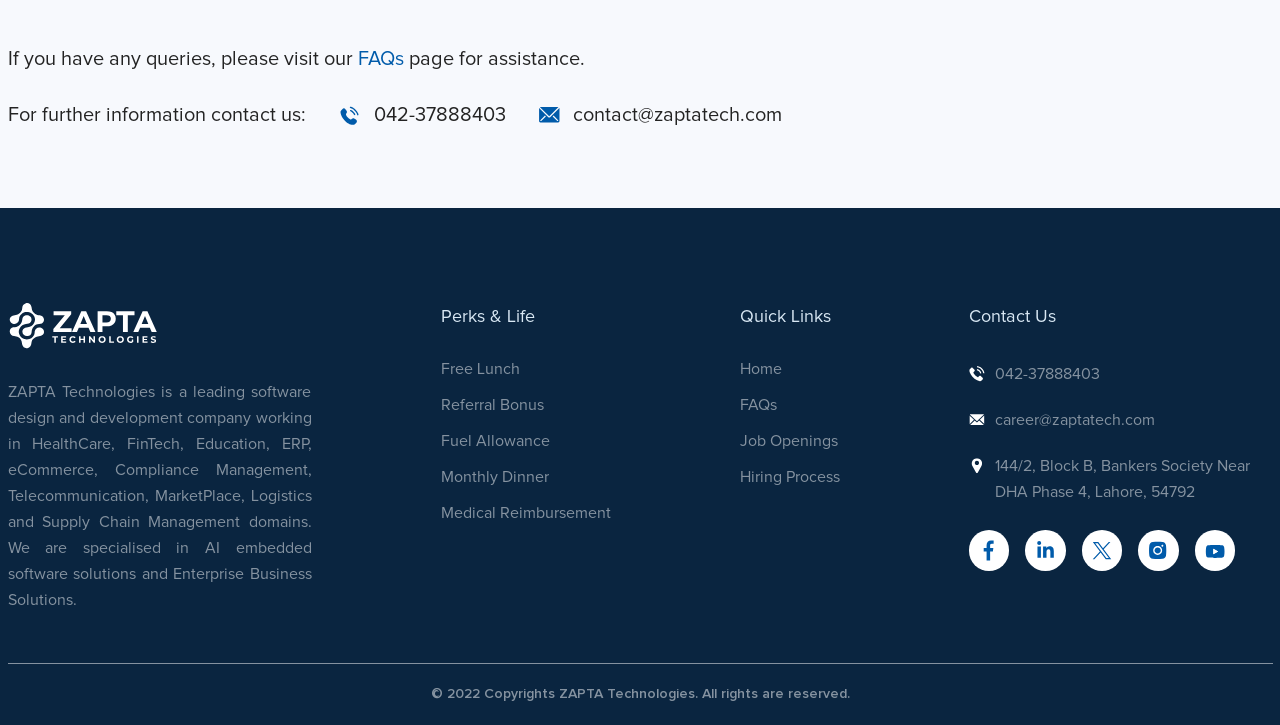Provide a short, one-word or phrase answer to the question below:
What are the perks mentioned on the webpage?

Free Lunch, Referral Bonus, Fuel Allowance, Monthly Dinner, Medical Reimbursement